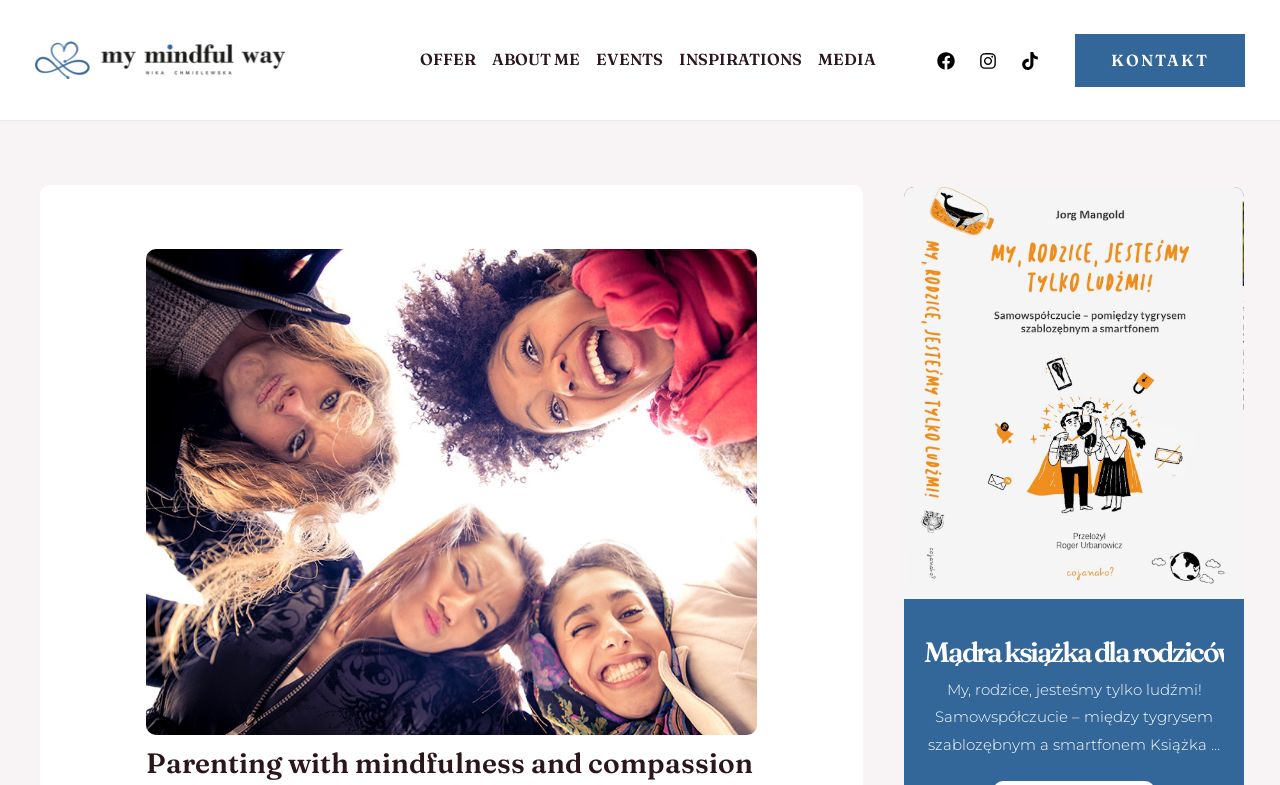Please identify the bounding box coordinates of the clickable region that I should interact with to perform the following instruction: "Open the 'KONTAKT' link". The coordinates should be expressed as four float numbers between 0 and 1, i.e., [left, top, right, bottom].

[0.84, 0.043, 0.973, 0.11]